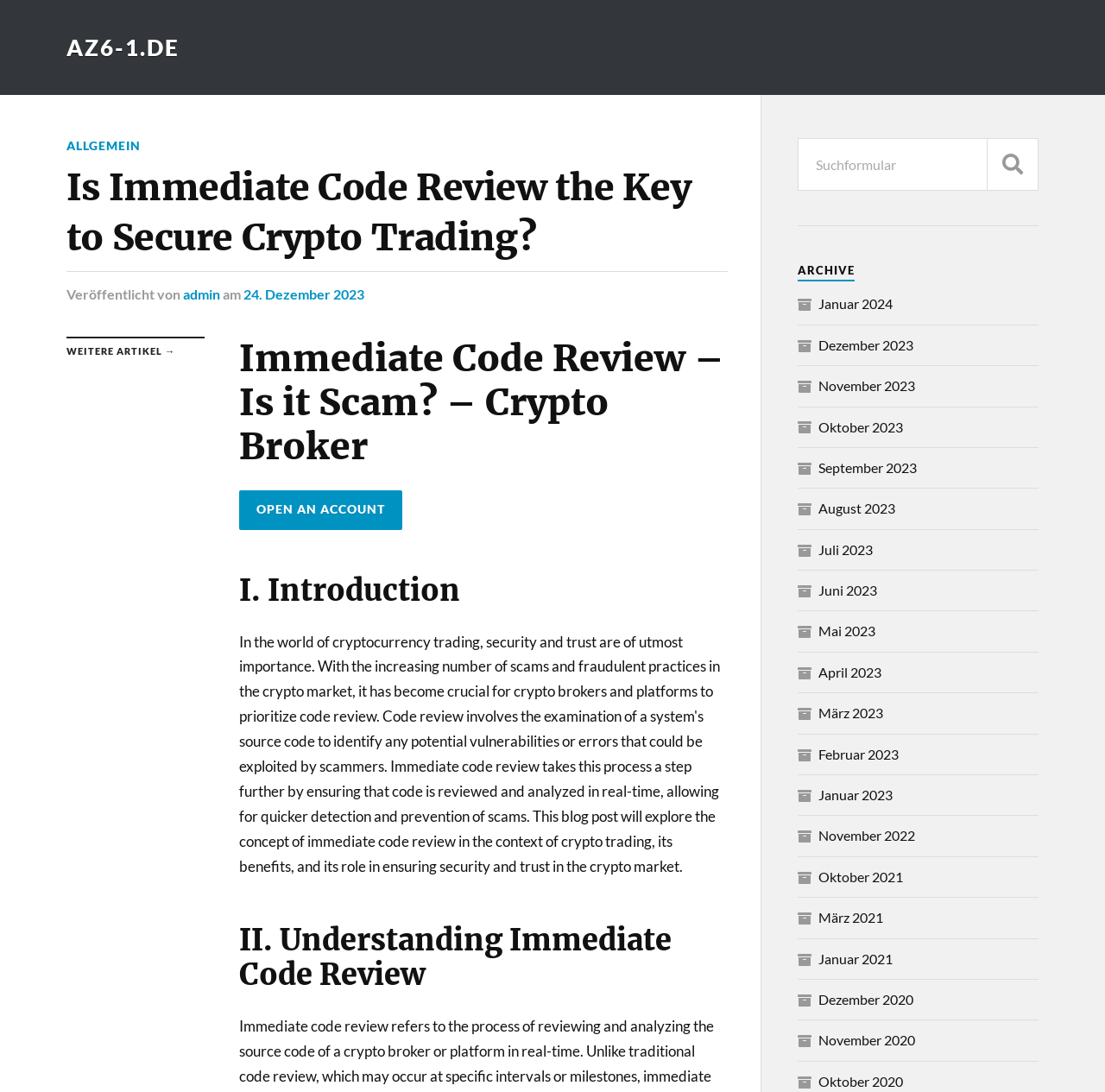Extract the main title from the webpage.

Is Immediate Code Review the Key to Secure Crypto Trading?